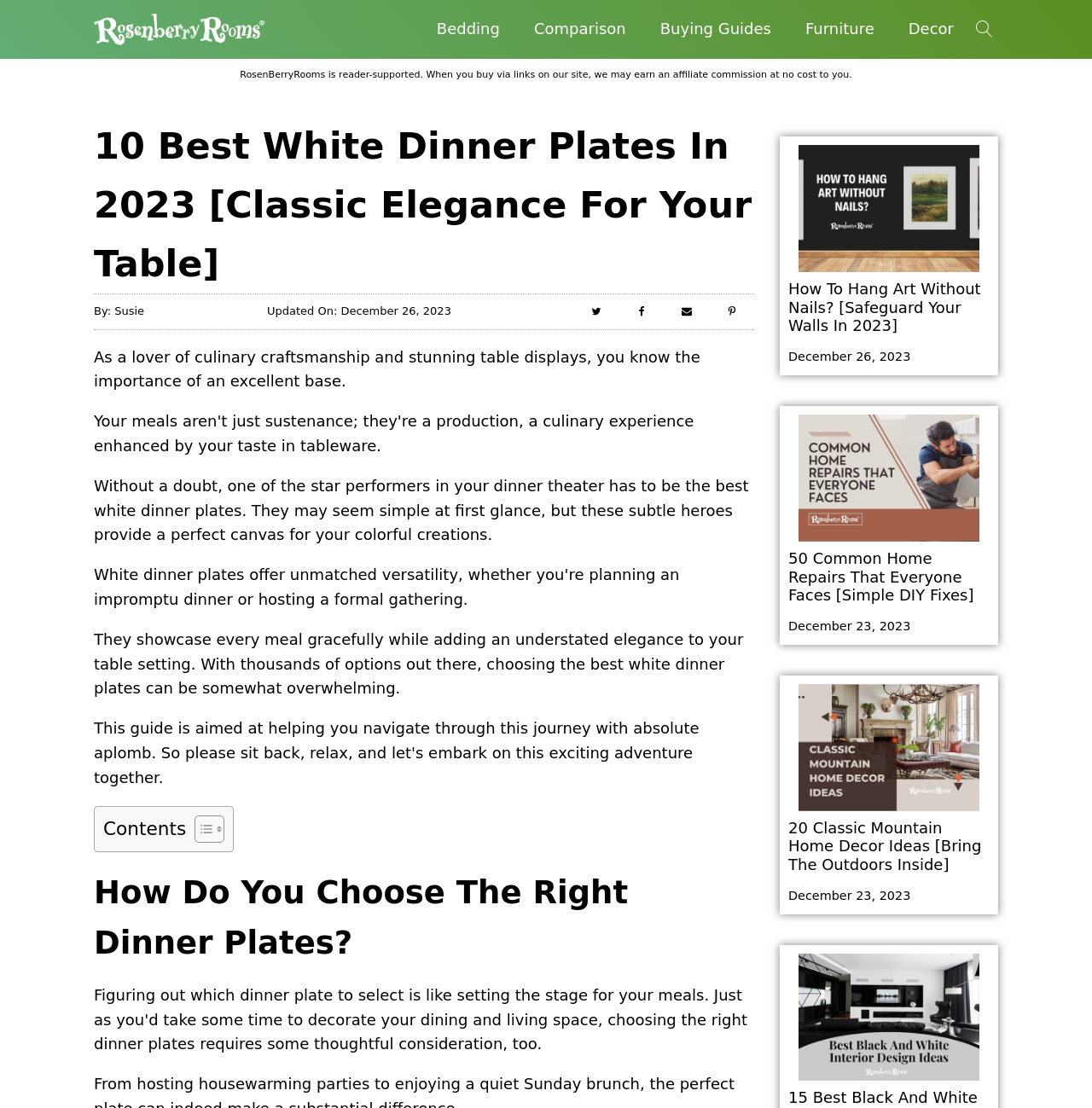What is the topic of the article?
Deliver a detailed and extensive answer to the question.

I read the introduction of the article and found that it is about choosing the right white dinner plates for a perfect table setting.